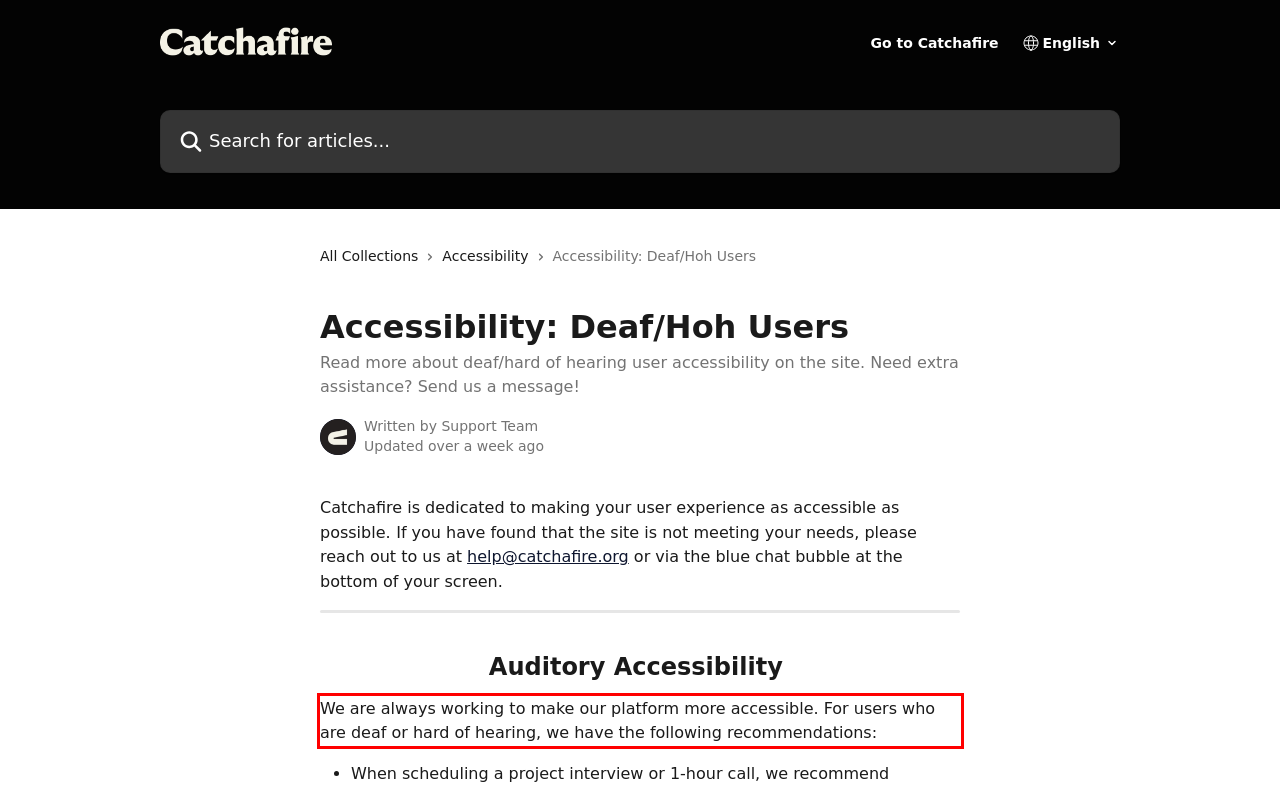Please look at the screenshot provided and find the red bounding box. Extract the text content contained within this bounding box.

We are always working to make our platform more accessible. For users who are deaf or hard of hearing, we have the following recommendations: